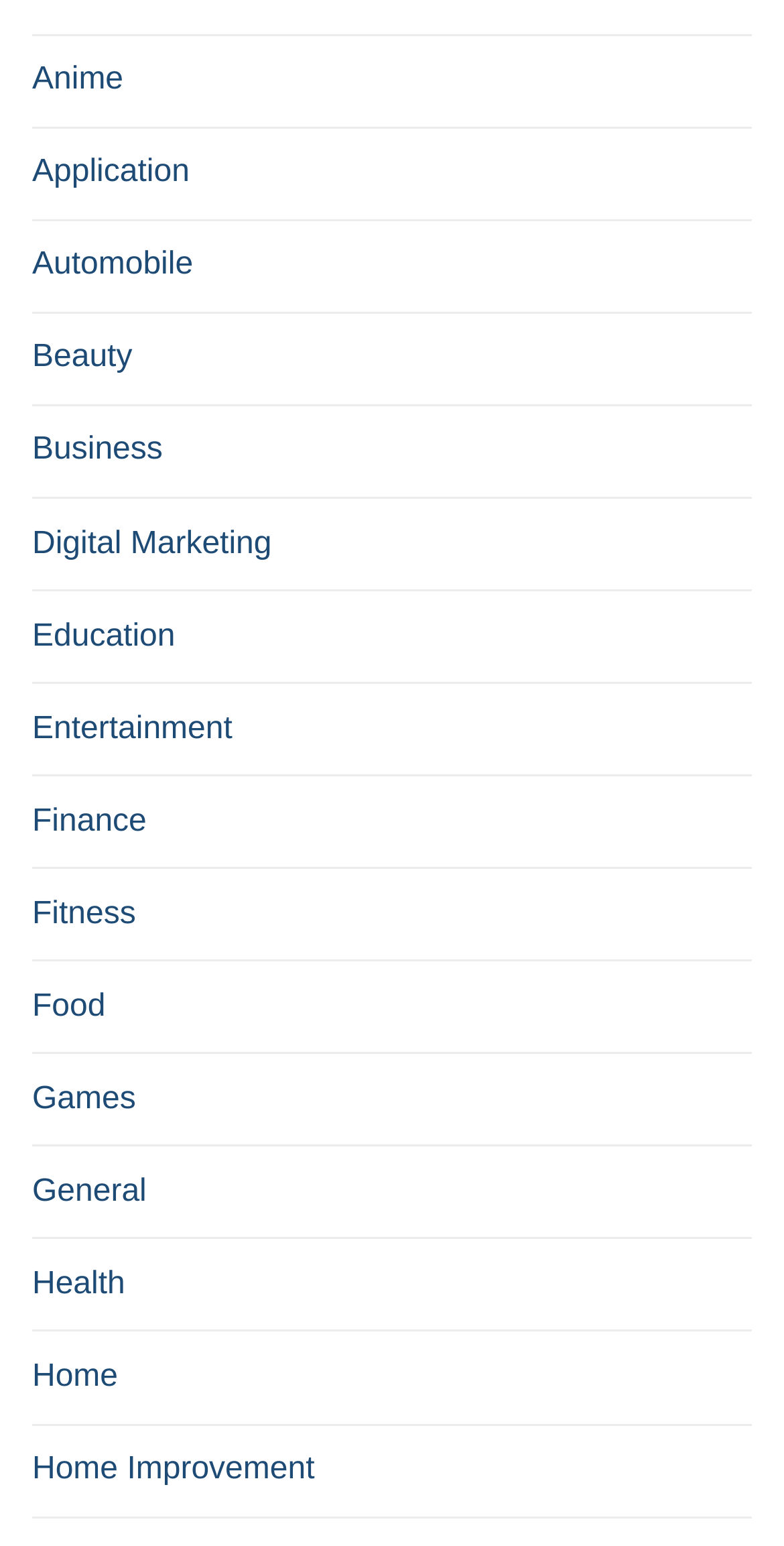Is there a category related to education on the webpage?
Carefully analyze the image and provide a detailed answer to the question.

I searched for the word 'Education' in the link texts and found that there is a category called 'Education' on the webpage.